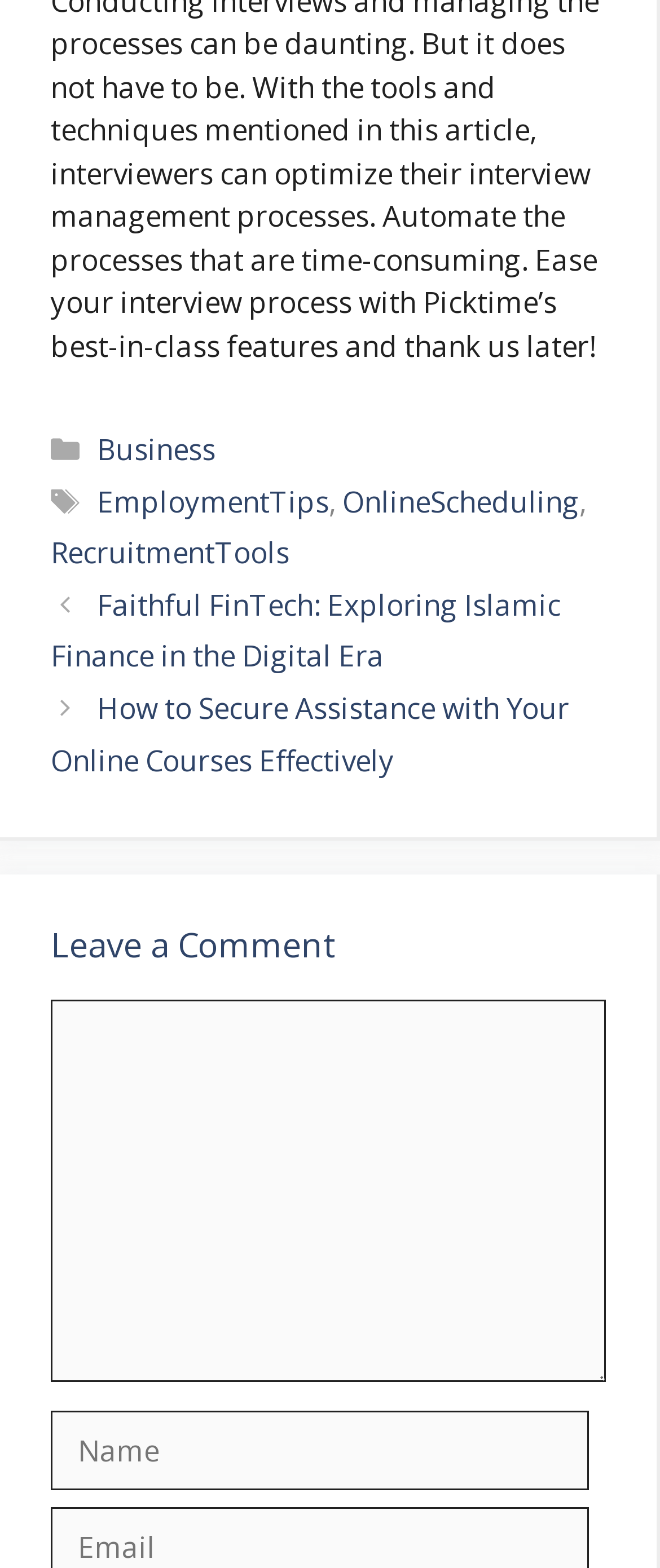Identify the bounding box coordinates for the UI element described as: "parent_node: Comment name="comment"".

[0.077, 0.638, 0.918, 0.882]